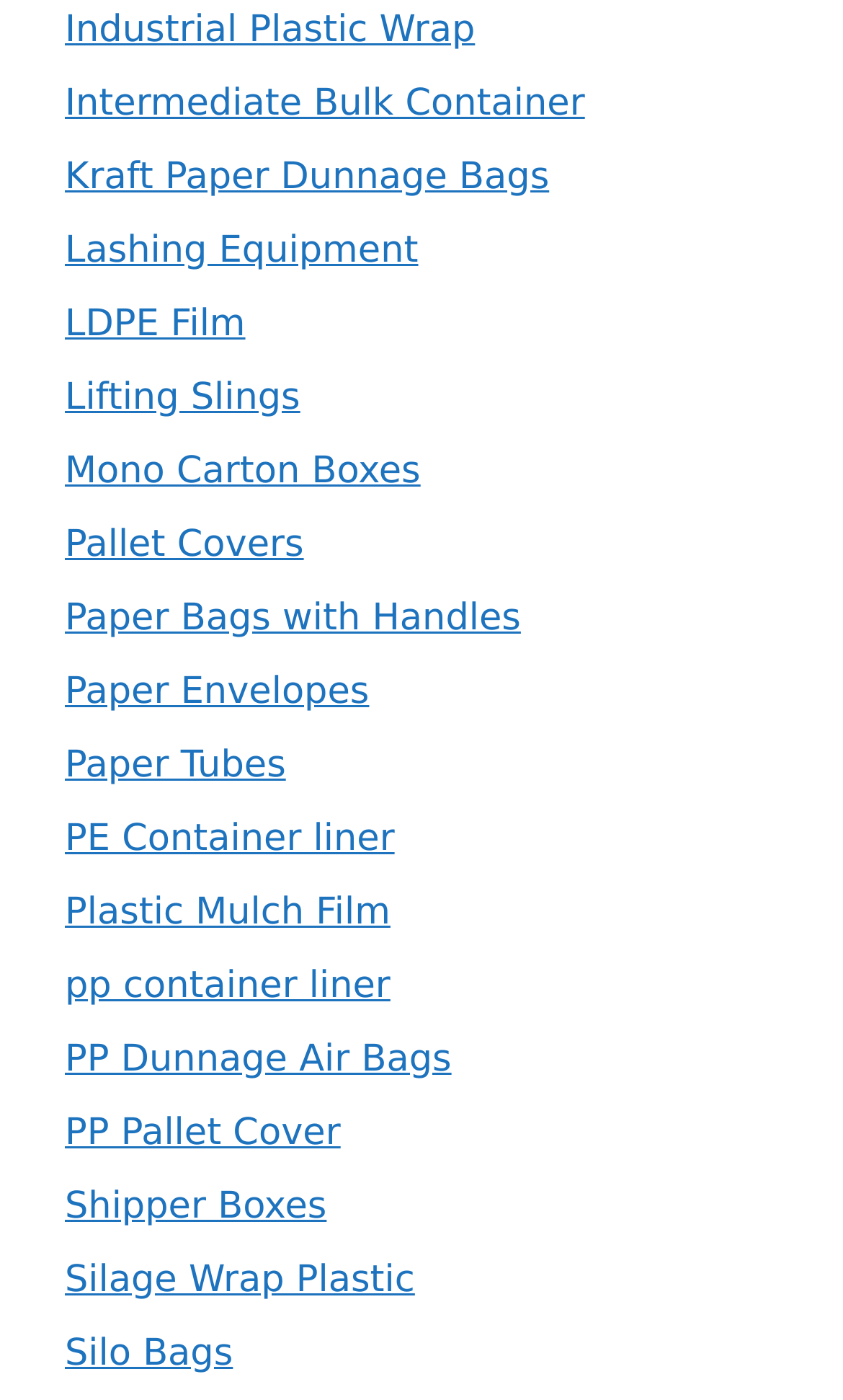Kindly provide the bounding box coordinates of the section you need to click on to fulfill the given instruction: "View Lashing Equipment".

[0.077, 0.163, 0.496, 0.194]